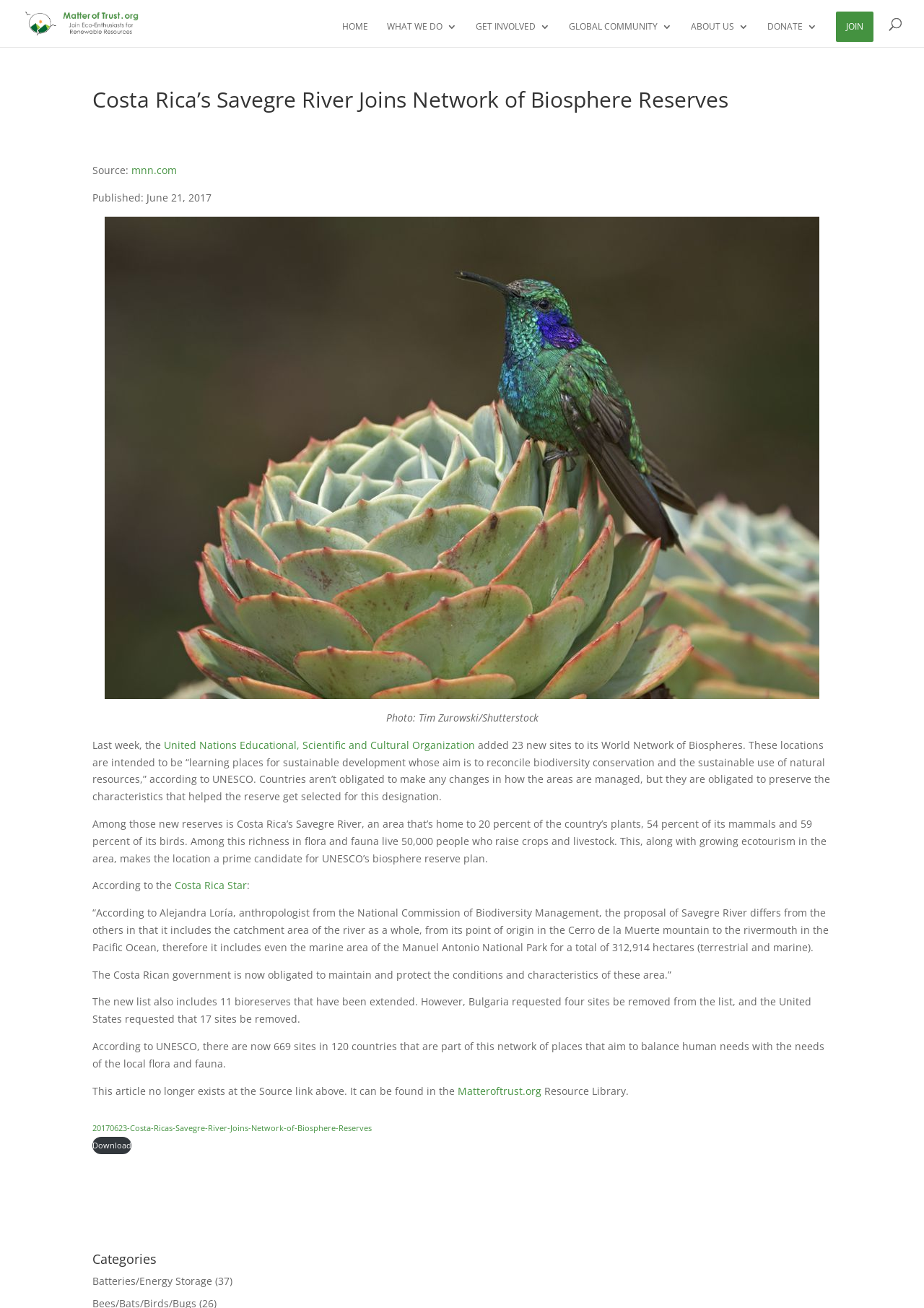Kindly determine the bounding box coordinates for the area that needs to be clicked to execute this instruction: "Download the article".

[0.1, 0.869, 0.142, 0.882]